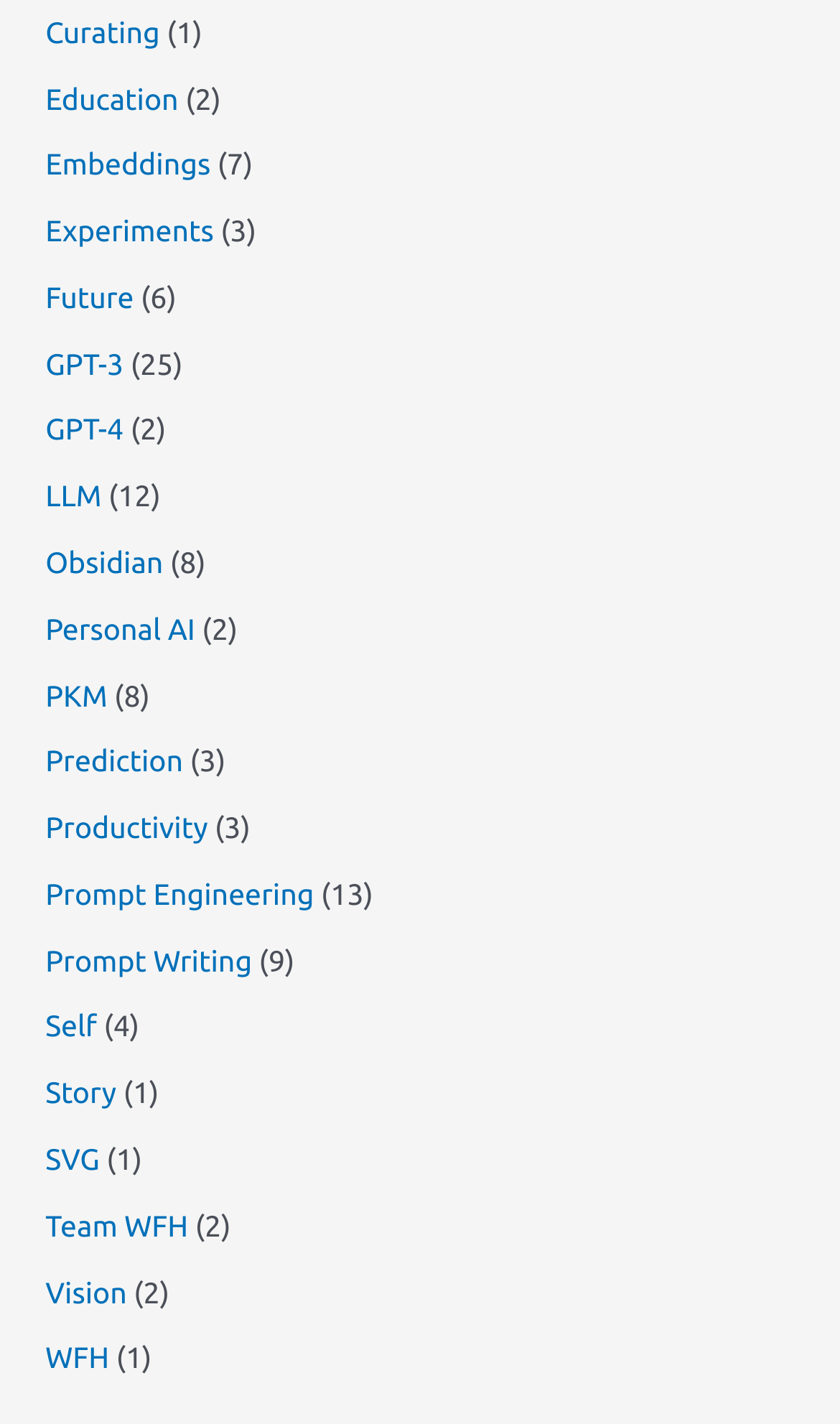What is the last link on the webpage?
Based on the image, answer the question with a single word or brief phrase.

WFH